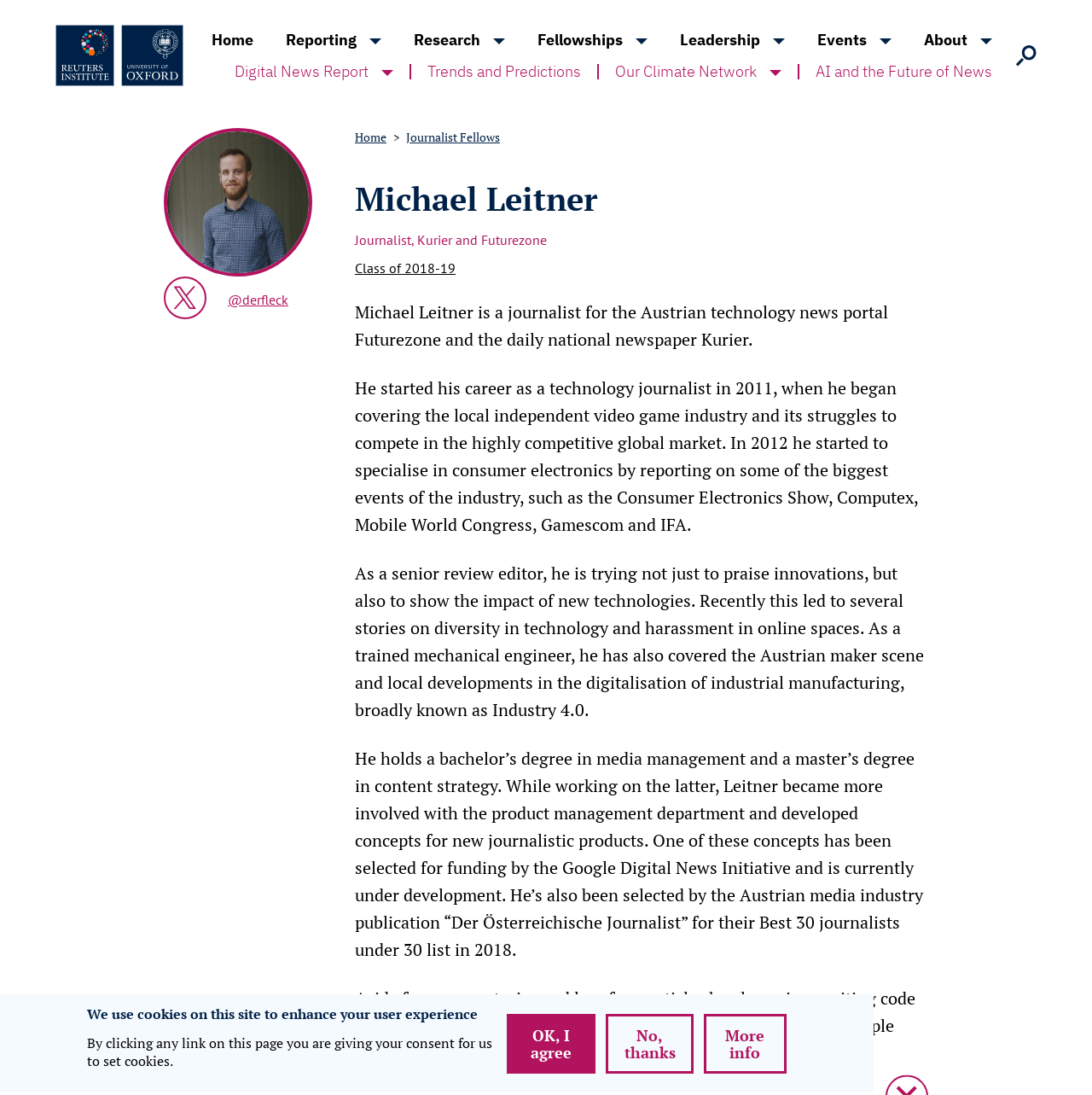Please identify the coordinates of the bounding box that should be clicked to fulfill this instruction: "Read more about Digital News Report".

[0.197, 0.051, 0.342, 0.08]